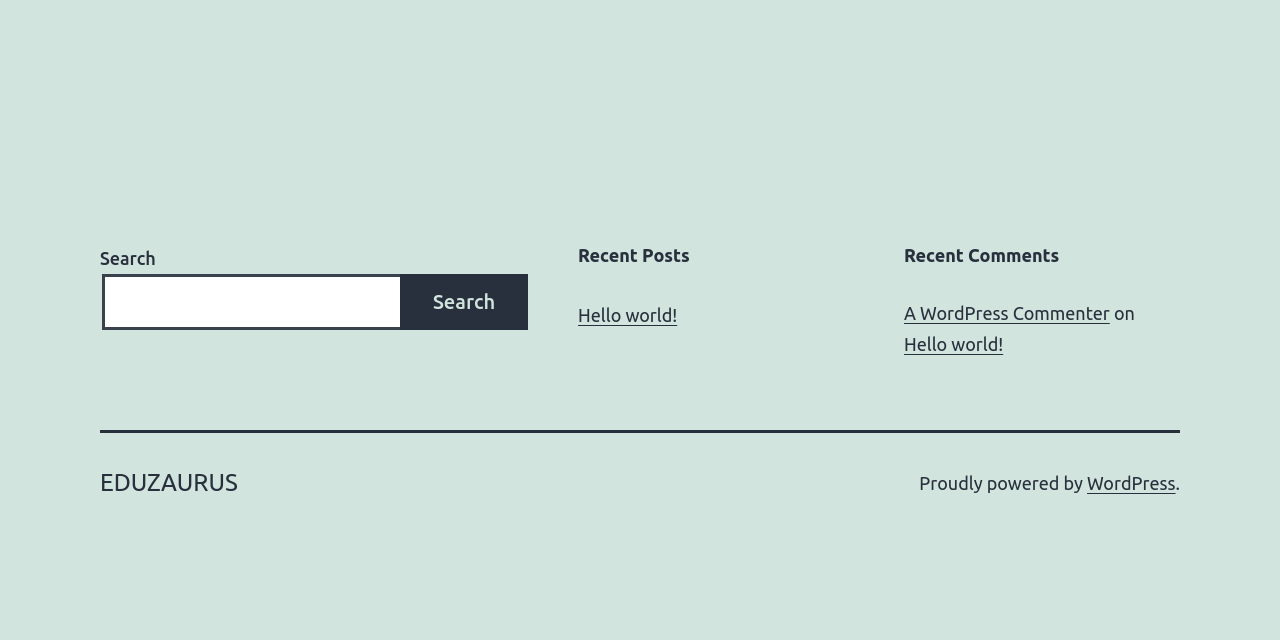Determine the bounding box for the described HTML element: "parent_node: Search name="s"". Ensure the coordinates are four float numbers between 0 and 1 in the format [left, top, right, bottom].

[0.08, 0.428, 0.315, 0.516]